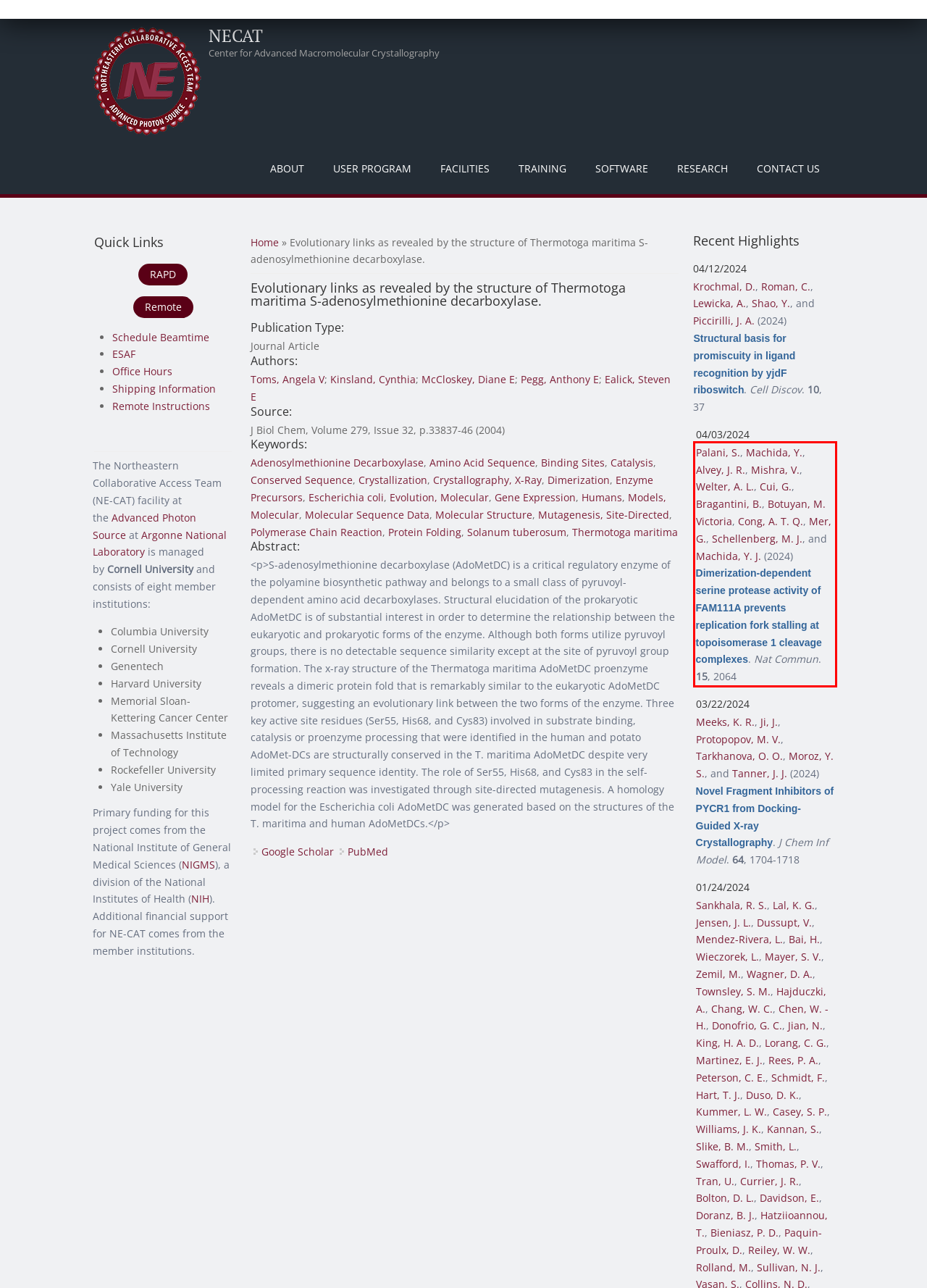Look at the screenshot of the webpage, locate the red rectangle bounding box, and generate the text content that it contains.

Palani, S., Machida, Y., Alvey, J. R., Mishra, V., Welter, A. L., Cui, G., Bragantini, B., Botuyan, M. Victoria, Cong, A. T. Q., Mer, G., Schellenberg, M. J., and Machida, Y. J. (2024) Dimerization-dependent serine protease activity of FAM111A prevents replication fork stalling at topoisomerase 1 cleavage complexes. Nat Commun. 15, 2064